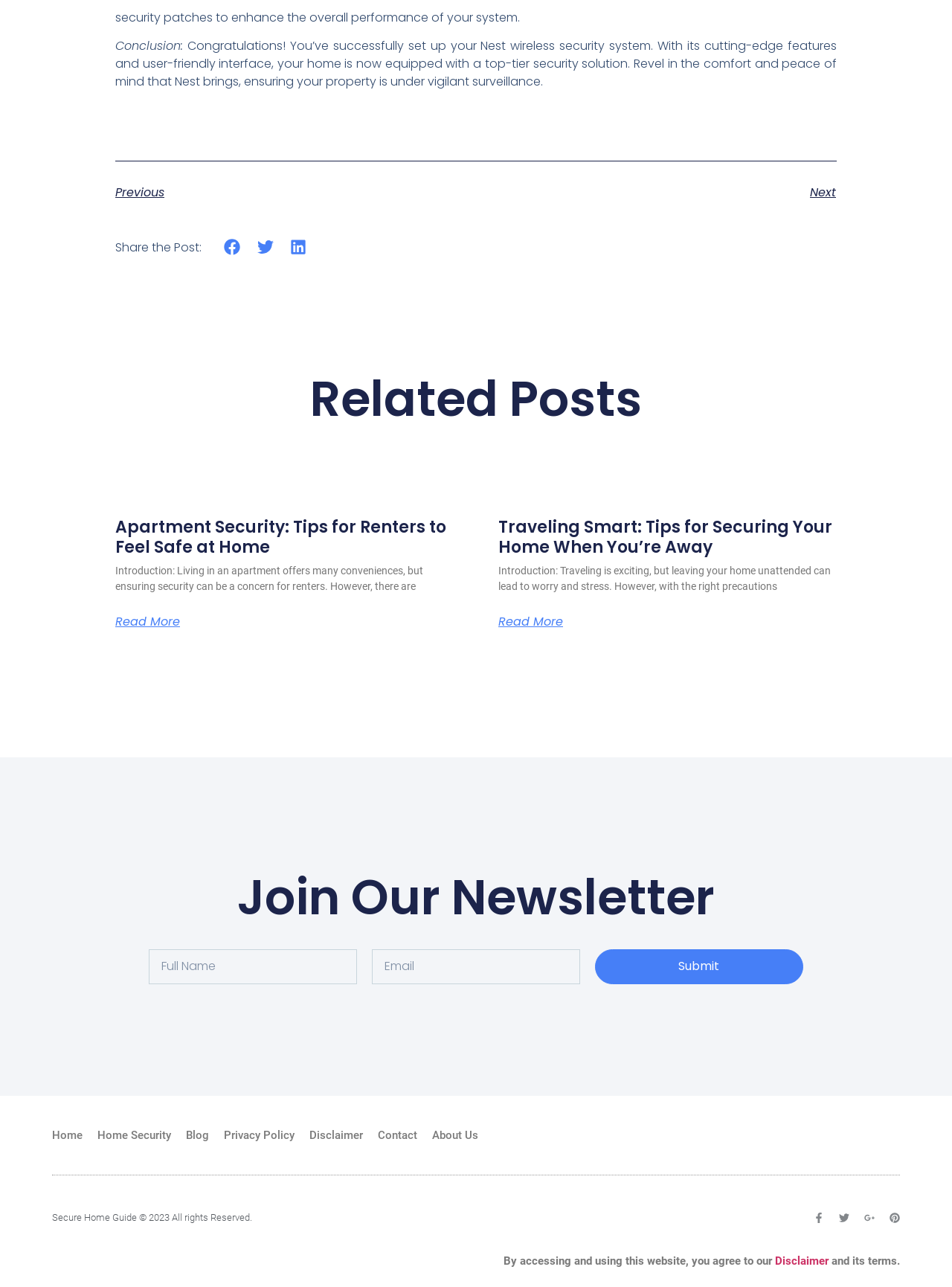What type of content is presented in the 'Related Posts' section?
Please give a well-detailed answer to the question.

The 'Related Posts' section contains two articles, 'Apartment Security: Tips for Renters to Feel Safe at Home' and 'Traveling Smart: Tips for Securing Your Home When You’re Away', indicating that the type of content presented in this section is articles related to home security.